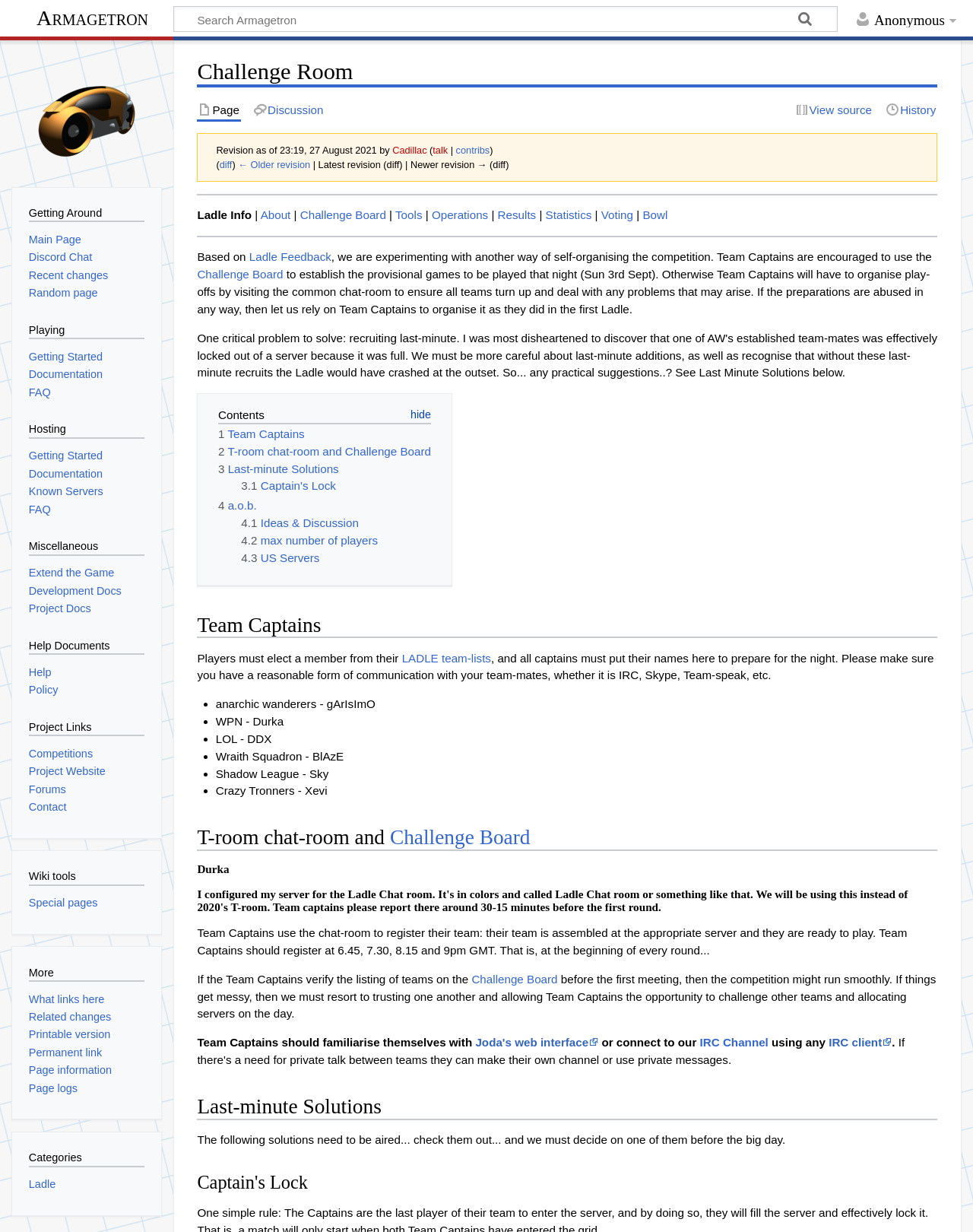Show me the bounding box coordinates of the clickable region to achieve the task as per the instruction: "View source of the page".

[0.816, 0.083, 0.898, 0.097]